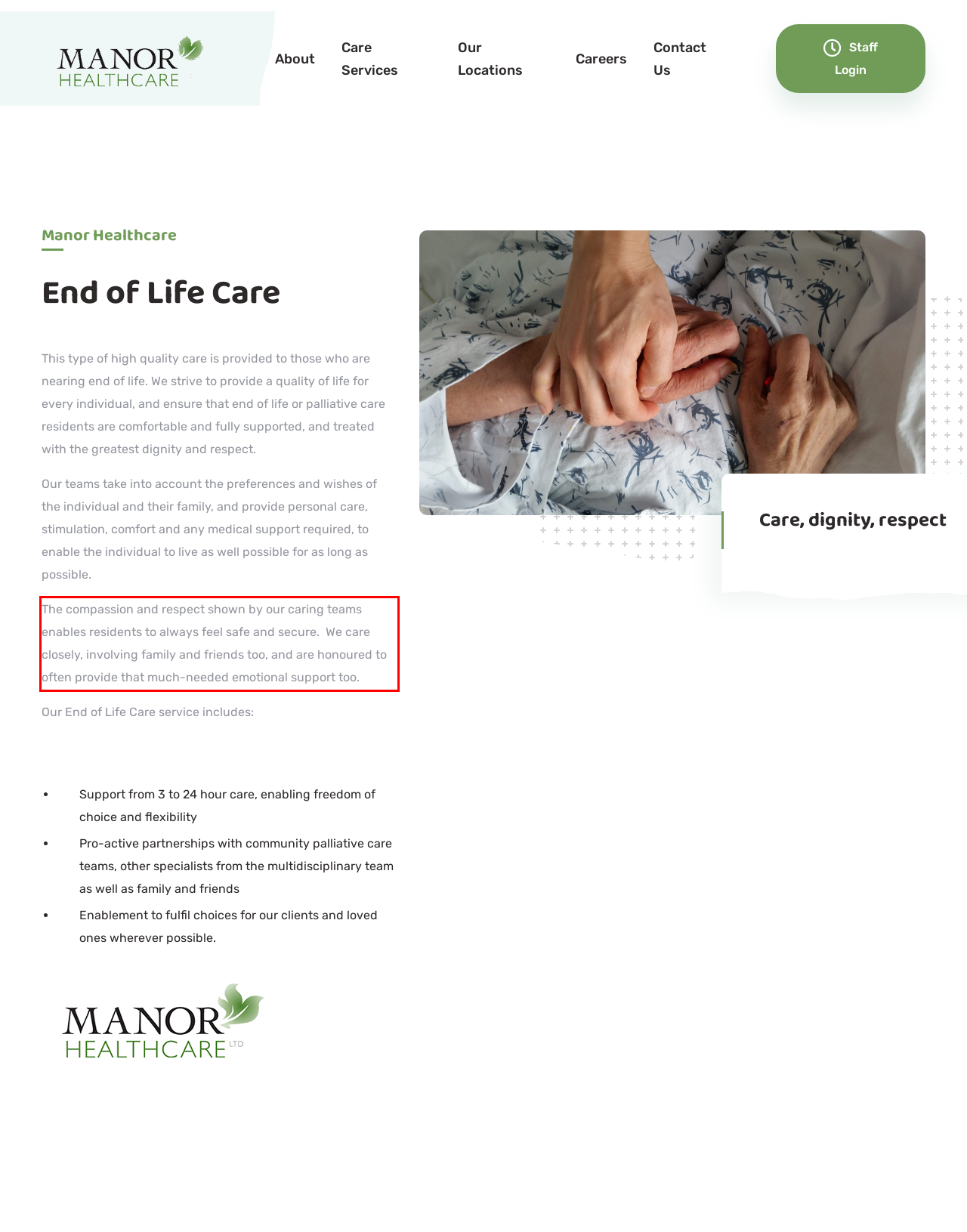Please identify and extract the text content from the UI element encased in a red bounding box on the provided webpage screenshot.

The compassion and respect shown by our caring teams enables residents to always feel safe and secure. We care closely, involving family and friends too, and are honoured to often provide that much-needed emotional support too.